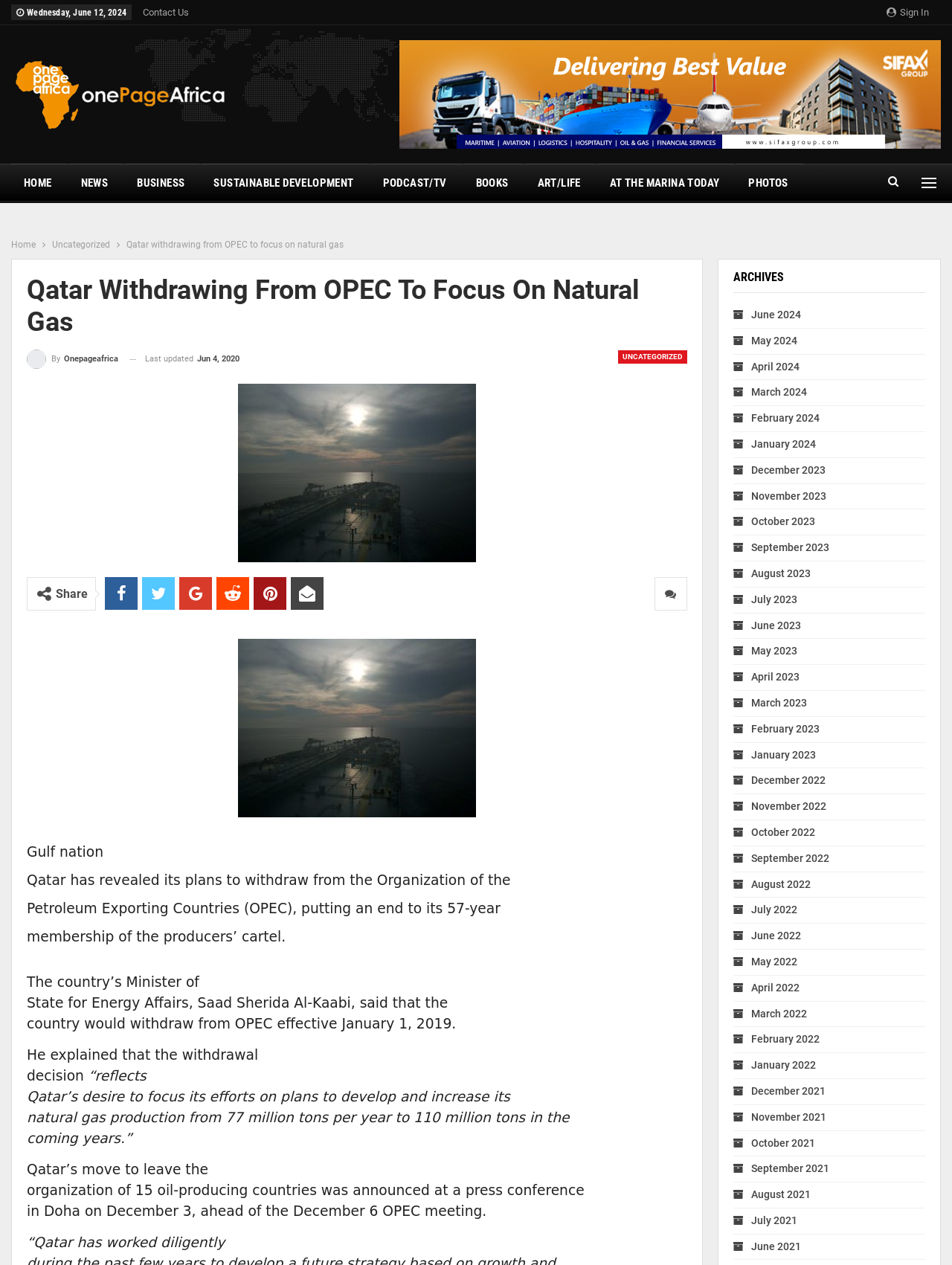Find the bounding box coordinates of the element you need to click on to perform this action: 'Click the logotype-antsroute link'. The coordinates should be represented by four float values between 0 and 1, in the format [left, top, right, bottom].

None